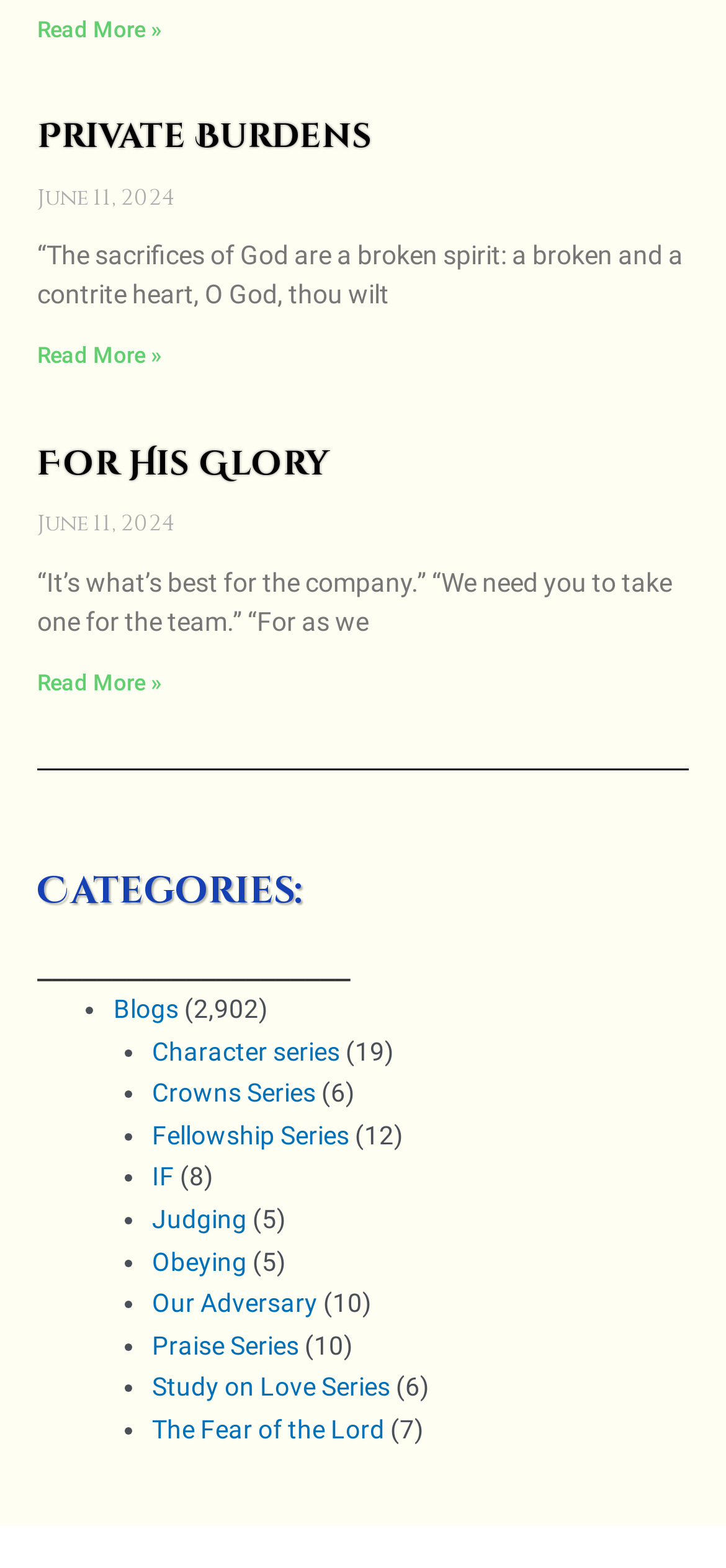What is the date of the second article?
Based on the visual, give a brief answer using one word or a short phrase.

June 11, 2024